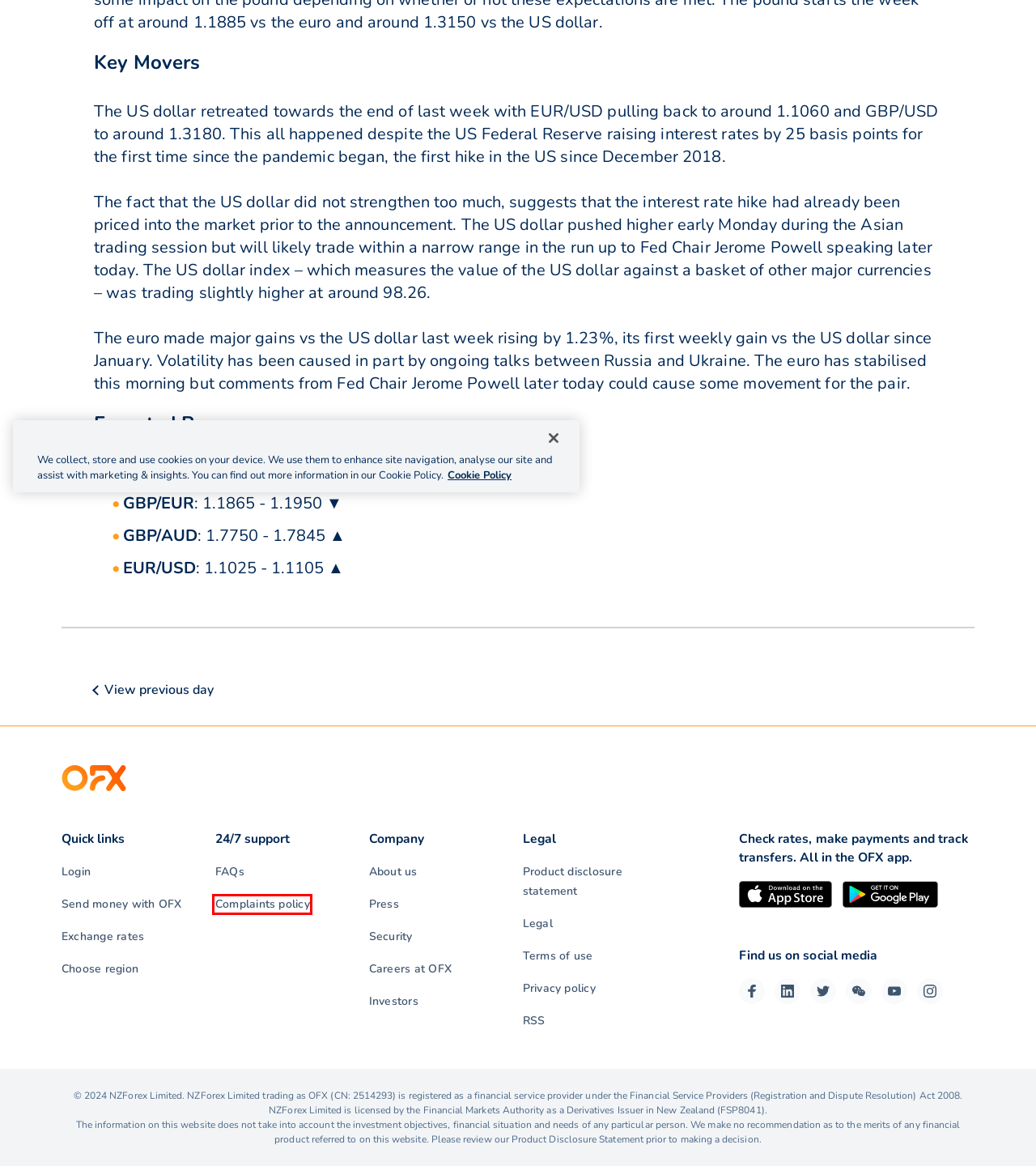Examine the screenshot of the webpage, noting the red bounding box around a UI element. Pick the webpage description that best matches the new page after the element in the red bounding box is clicked. Here are the candidates:
A. Terms of Use | OFX (NZ)
B. Send Money Overseas | International Money Transfer
C. Investors | OFX (NZ)
D. Frequently Asked Questions (FAQs) | OFX (NZ)
E. Security | OFX (NZ)
F. Complaints Policy | OFX (NZ)
G. Press Room | OFX (NZ)
H. Privacy Policy | OFX (NZ)

F